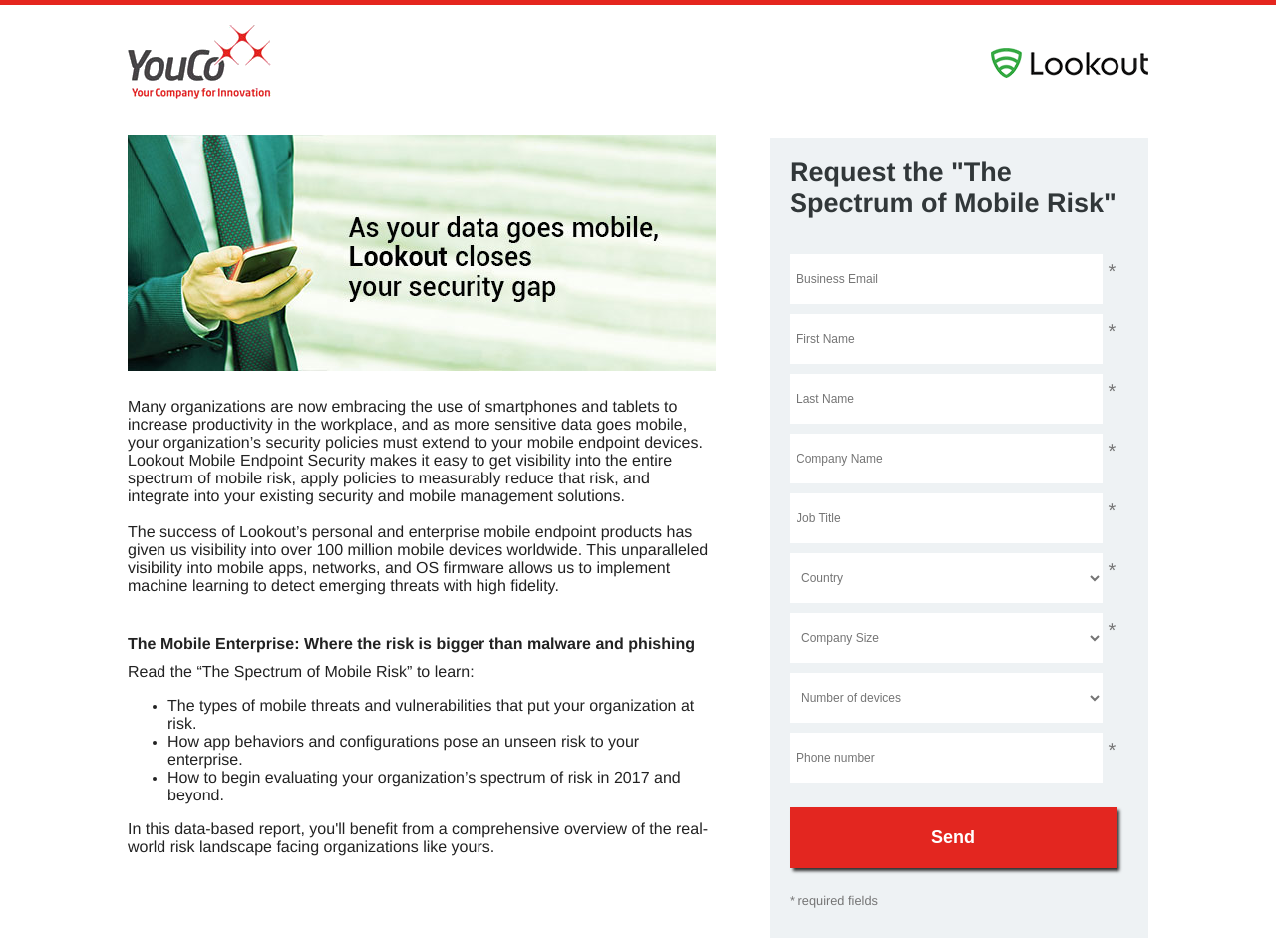Identify the bounding box coordinates of the clickable region necessary to fulfill the following instruction: "Click Send". The bounding box coordinates should be four float numbers between 0 and 1, i.e., [left, top, right, bottom].

[0.619, 0.848, 0.875, 0.912]